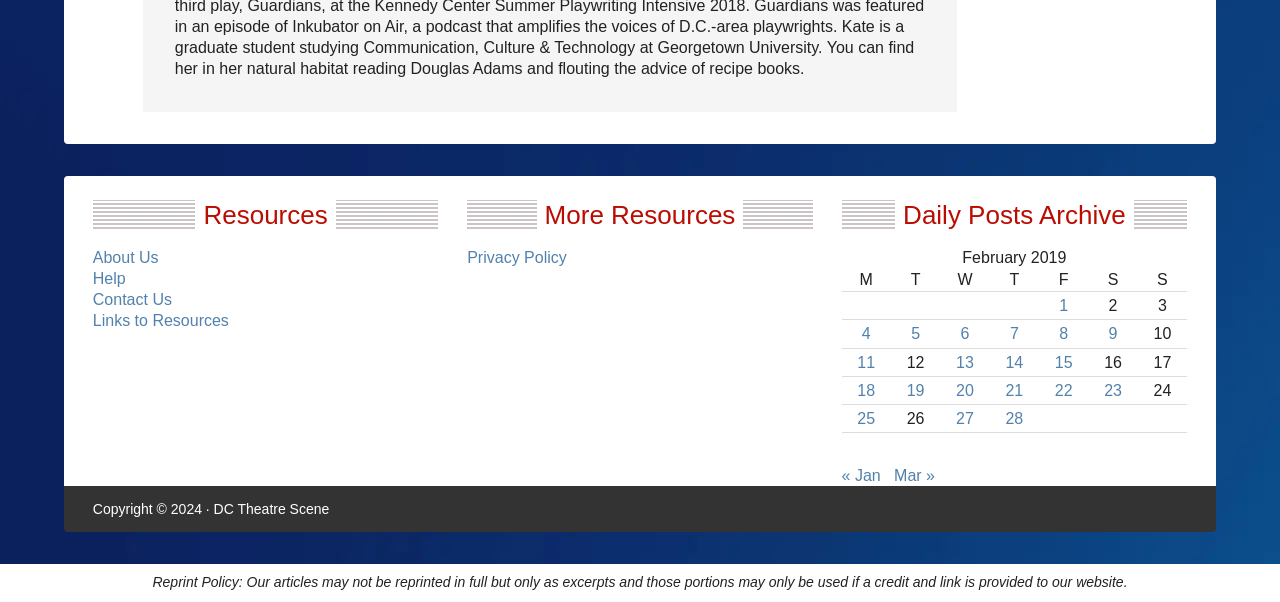How many links are there in the 'Resources' section?
Please give a detailed and elaborate explanation in response to the question.

I counted the number of links under the 'Resources' heading, which are 'About Us', 'Help', 'Contact Us', 'Links to Resources', and 'Privacy Policy'.